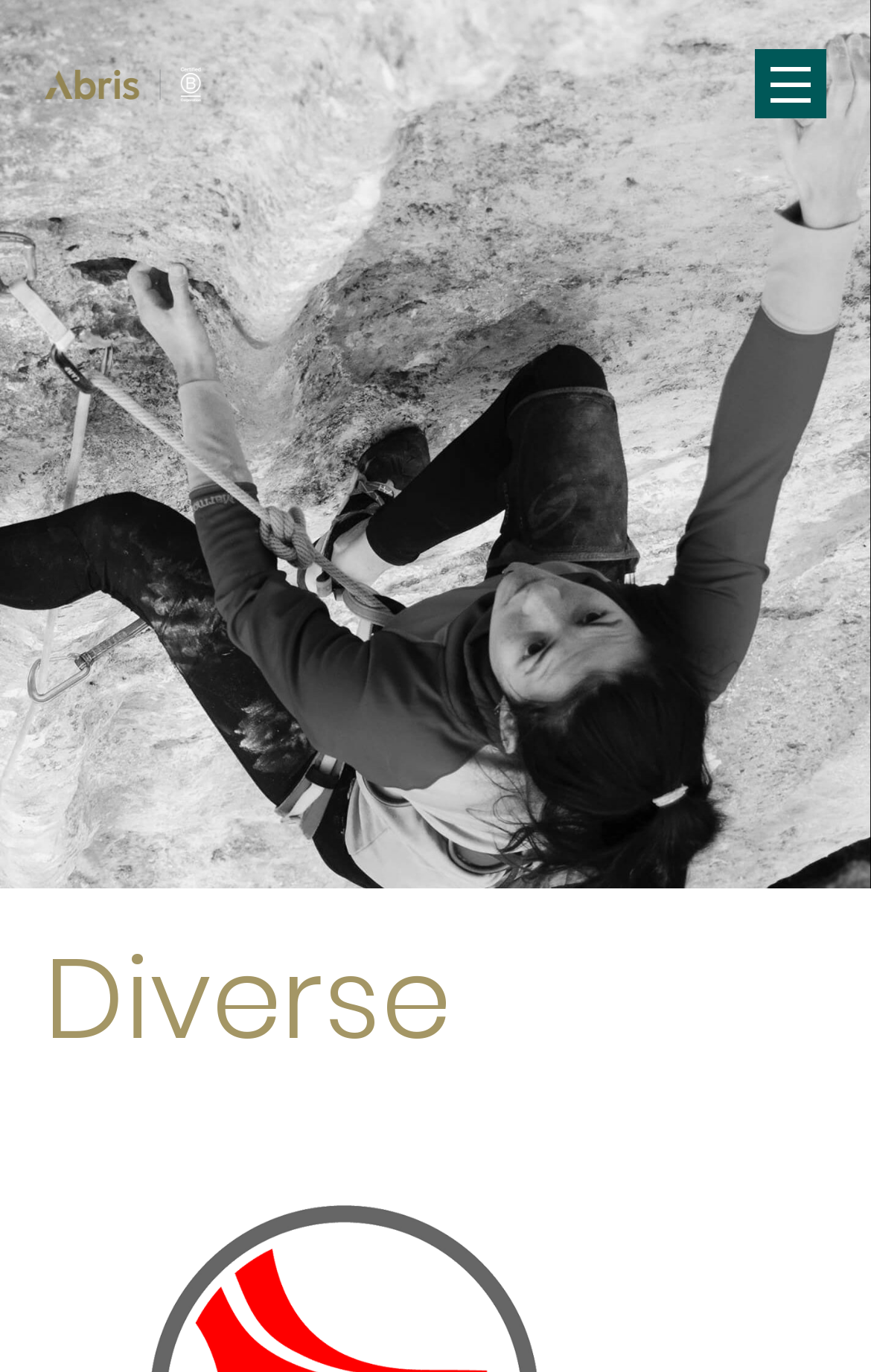Predict the bounding box coordinates of the UI element that matches this description: "alt="abris-logo-new-bcorp-white.png" title="abris-logo-new-bcorp-white.png"". The coordinates should be in the format [left, top, right, bottom] with each value between 0 and 1.

[0.051, 0.043, 0.231, 0.076]